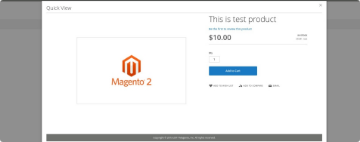What is the purpose of the blue button?
Please provide an in-depth and detailed response to the question.

The blue button is labeled 'Add to Cart', which invites customers to proceed with the purchase, adding the selected product to their cart.